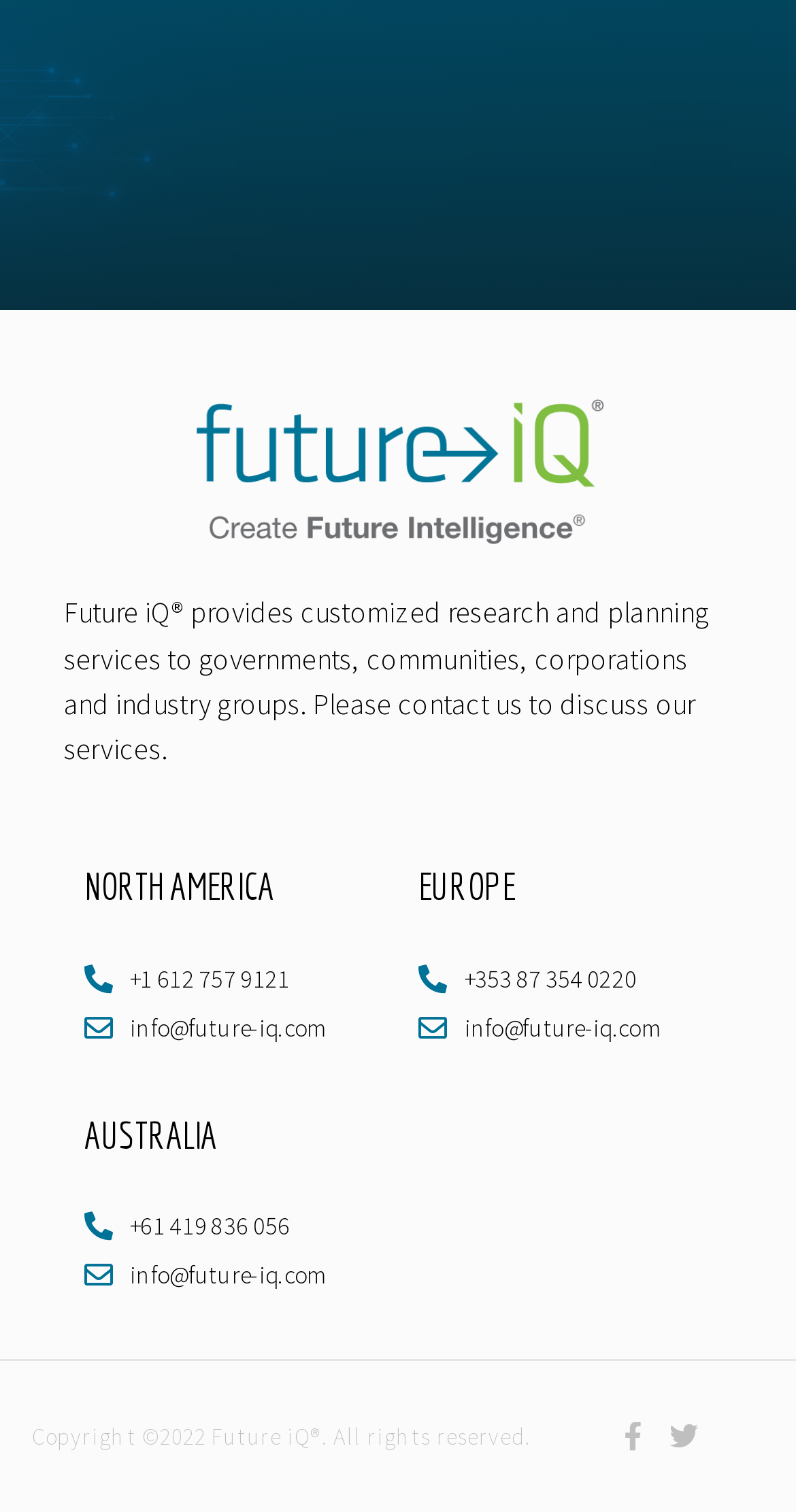Please use the details from the image to answer the following question comprehensively:
What is the copyright year of Future iQ?

I found the copyright information 'Copyright ©2022 Future iQ®. All rights reserved.' at the bottom of the webpage, which indicates that the copyright year is 2022.